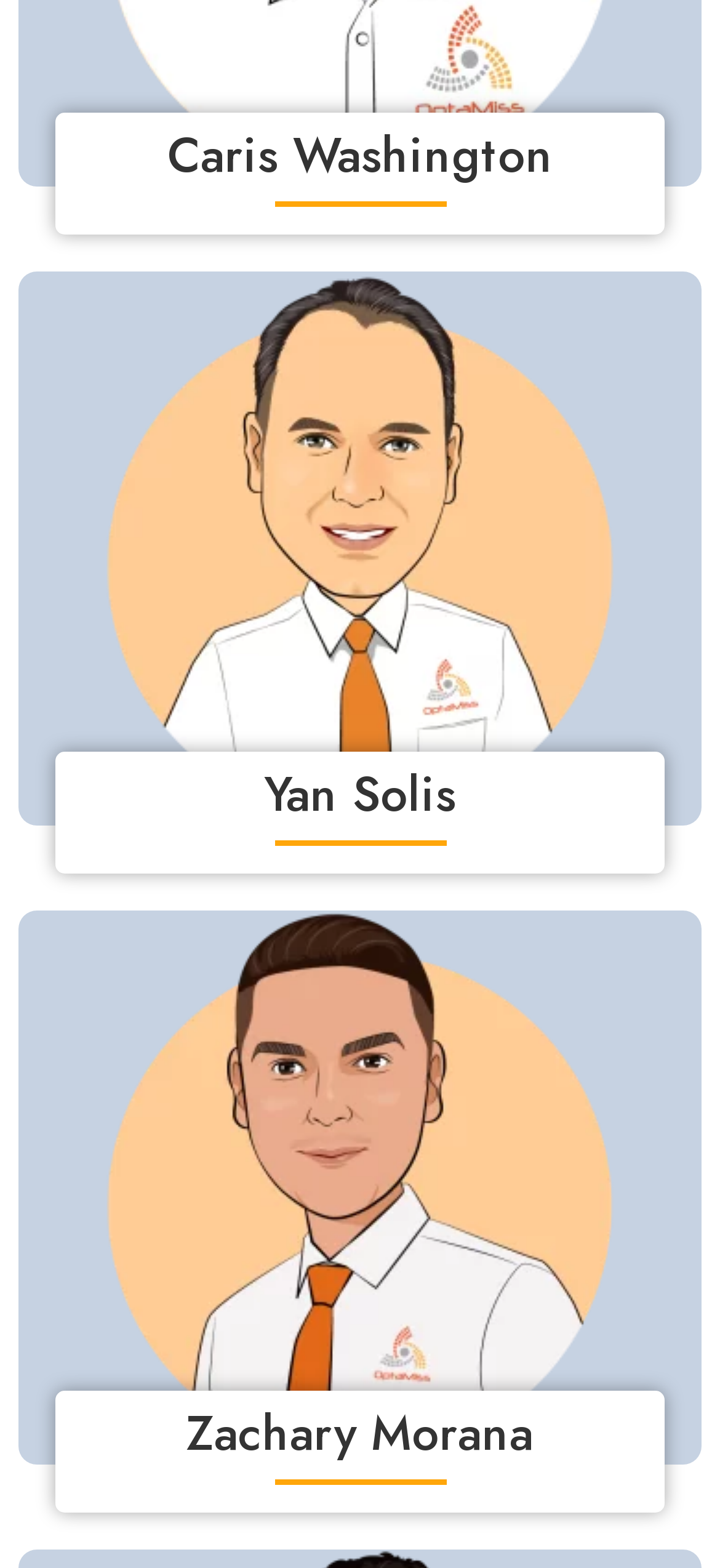Answer the following query with a single word or phrase:
What is the name of the person at the bottom of the webpage?

Zachary Morana